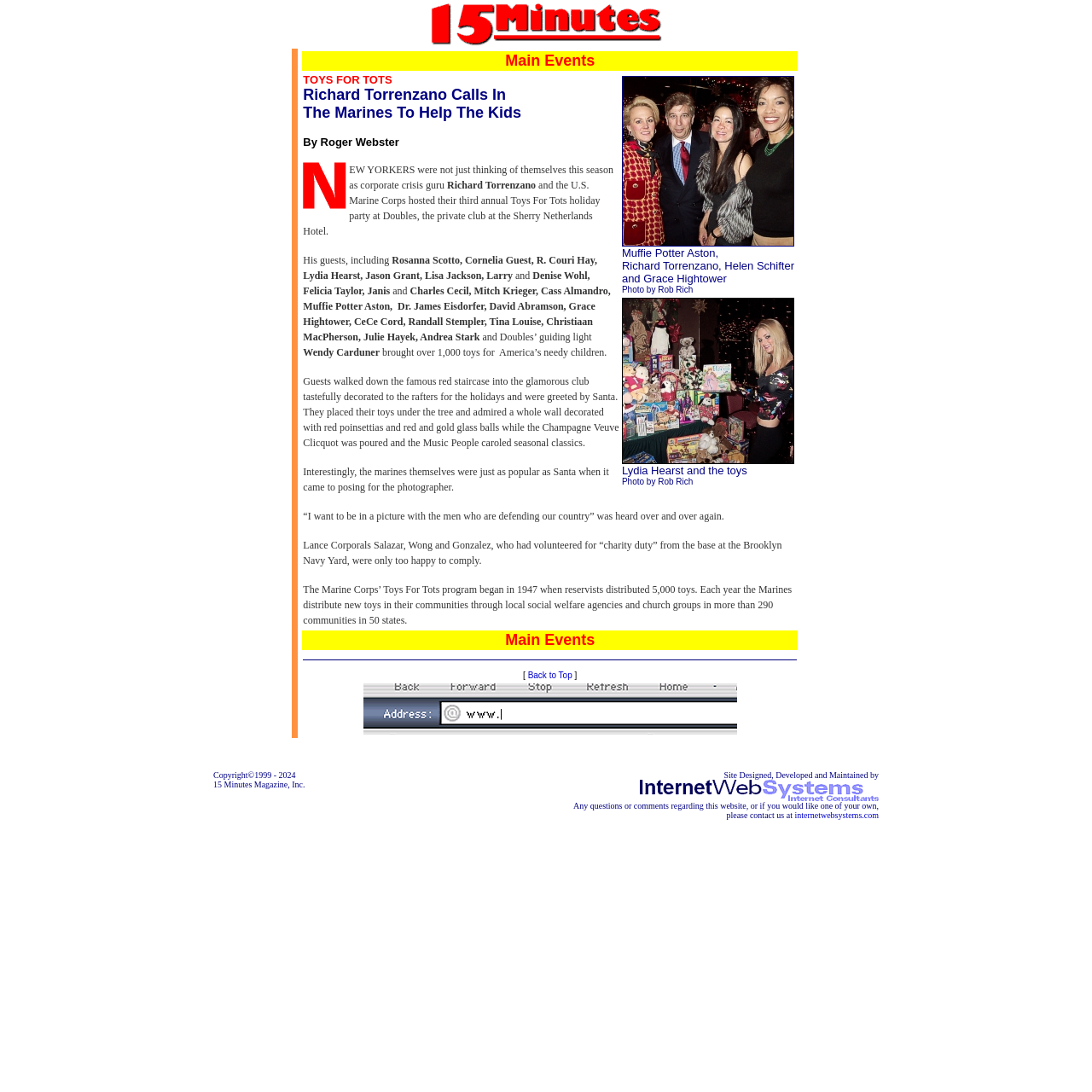What is the name of the person who hosted the event?
Observe the image and answer the question with a one-word or short phrase response.

Richard Torrenzano